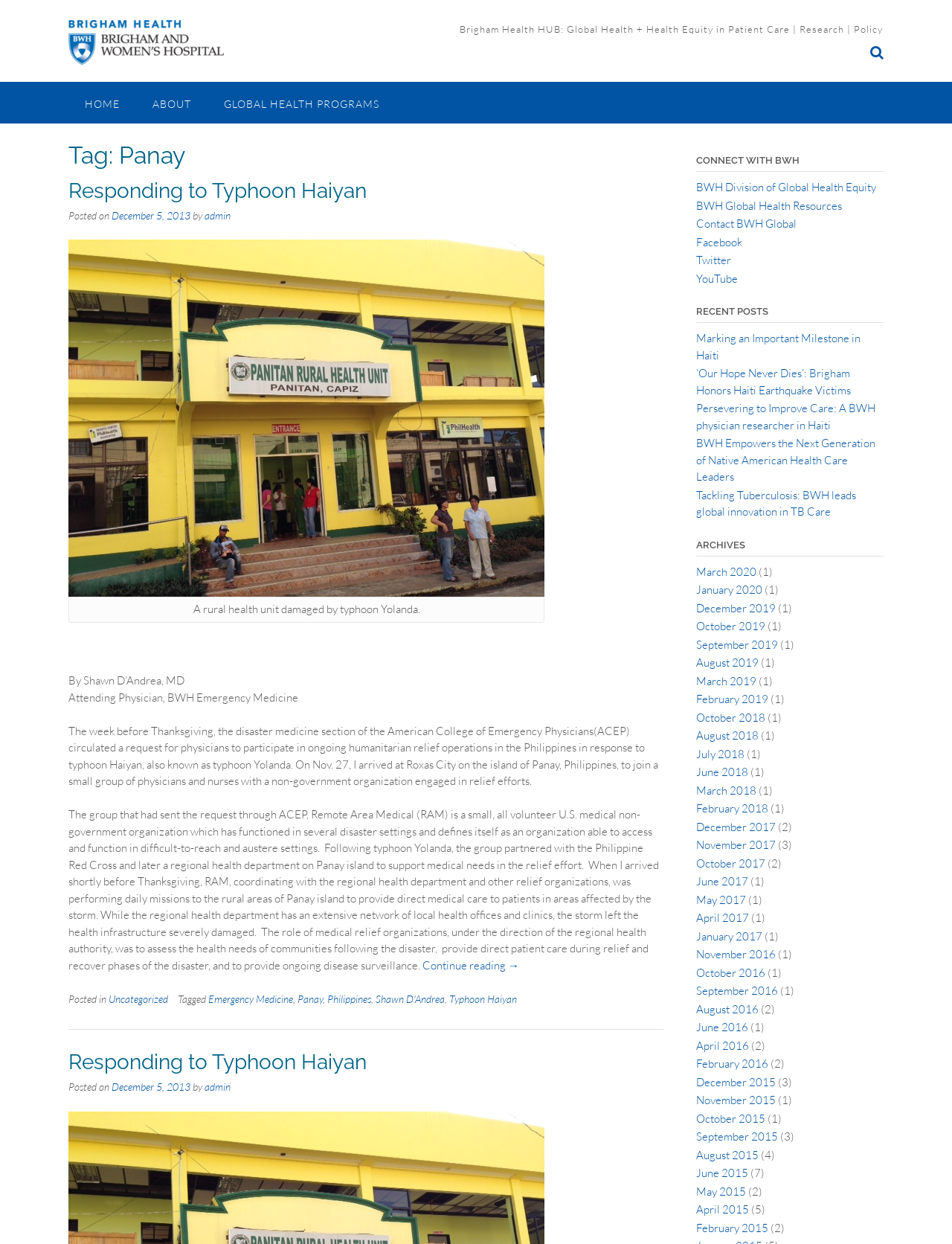Locate the bounding box coordinates of the clickable area to execute the instruction: "Click the 'SIGN UP' link". Provide the coordinates as four float numbers between 0 and 1, represented as [left, top, right, bottom].

None